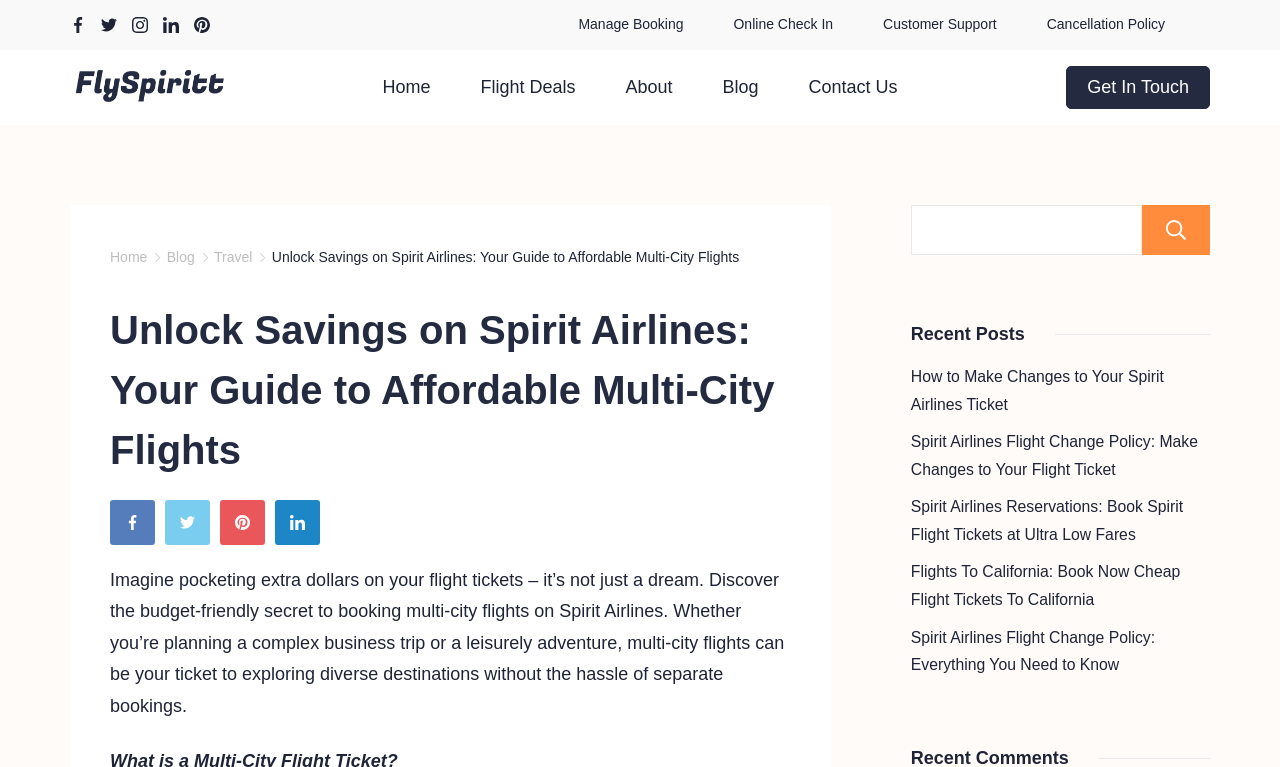Provide your answer in a single word or phrase: 
What is the purpose of the webpage?

Booking multi-city flights